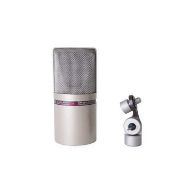Answer the question using only one word or a concise phrase: What is the benefit of the Coles 4040 microphone in noisy environments?

Effective in reducing background noise